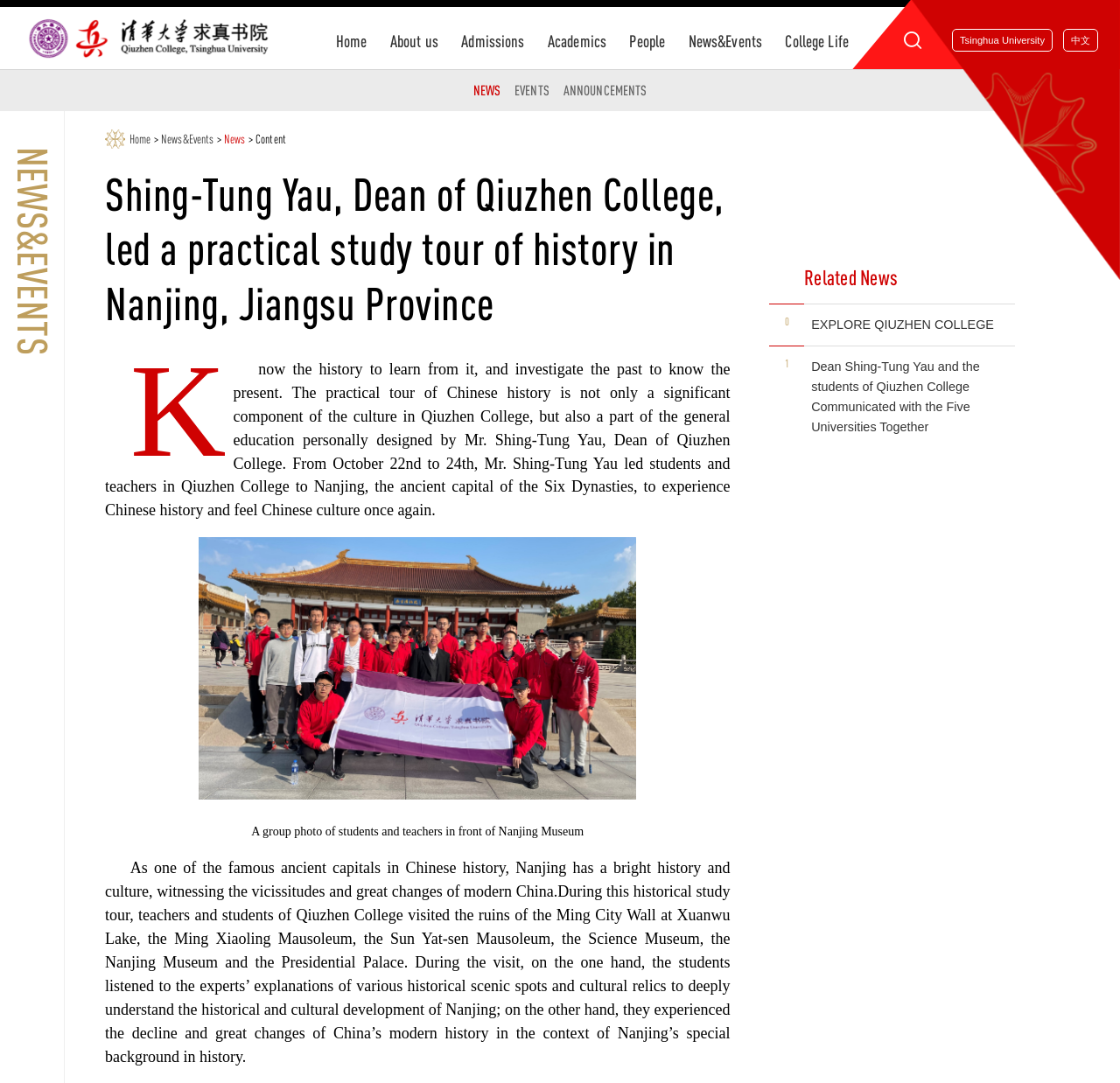Highlight the bounding box of the UI element that corresponds to this description: "alt="real estate catalog"".

None